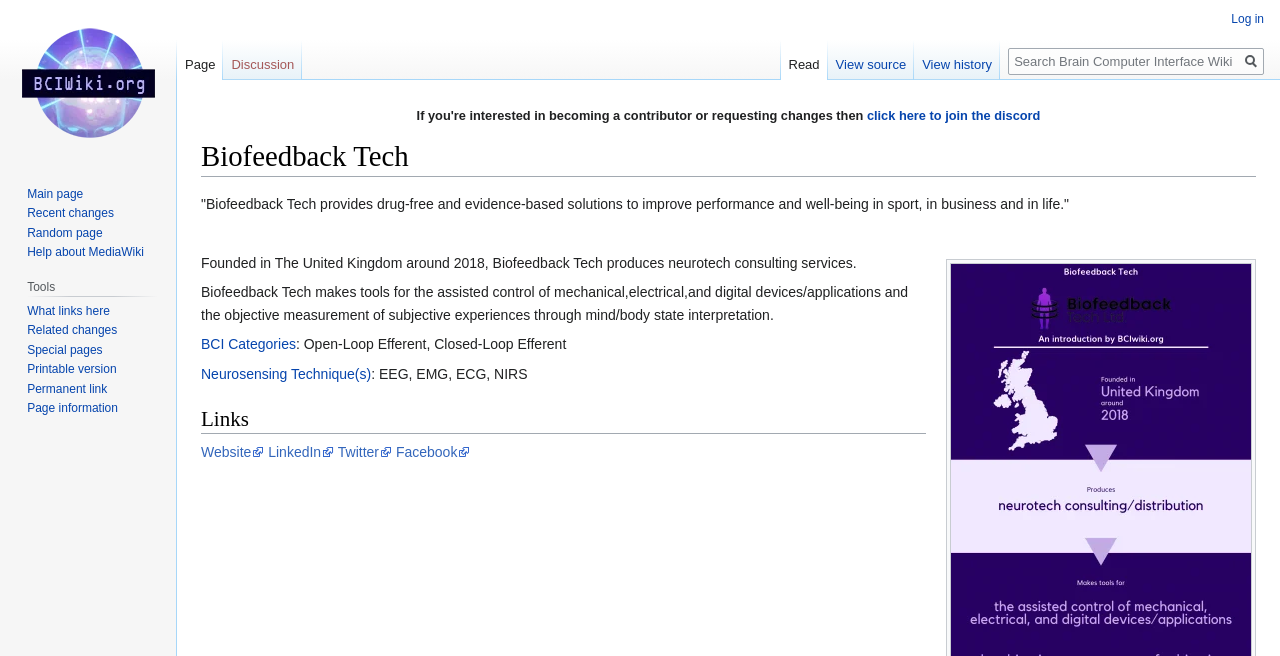What is the purpose of Biofeedback Tech's tools?
Please answer the question as detailed as possible based on the image.

The purpose of Biofeedback Tech's tools can be found in the StaticText element, which states 'Biofeedback Tech makes tools for the assisted control of mechanical, electrical, and digital devices/applications and the objective measurement of subjective experiences through mind/body state interpretation.'